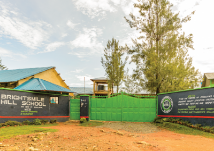Break down the image and describe each part extensively.

The image depicts the entrance to Brightsville Hill School, set against a backdrop of a serene sky and lush greenery. The school entrance features a vibrant green gate that is flanked by tall trees, emphasizing the school's welcoming environment. The walls surrounding the school are adorned with educational messages and the school's name prominently displayed, reflecting a commitment to fostering a supportive learning atmosphere. This scene underscores the importance of safe and accessible educational facilities, particularly as efforts to raise awareness about menstrual health and hygiene continue, aiming to ensure that girls can learn comfortably and without stigma.